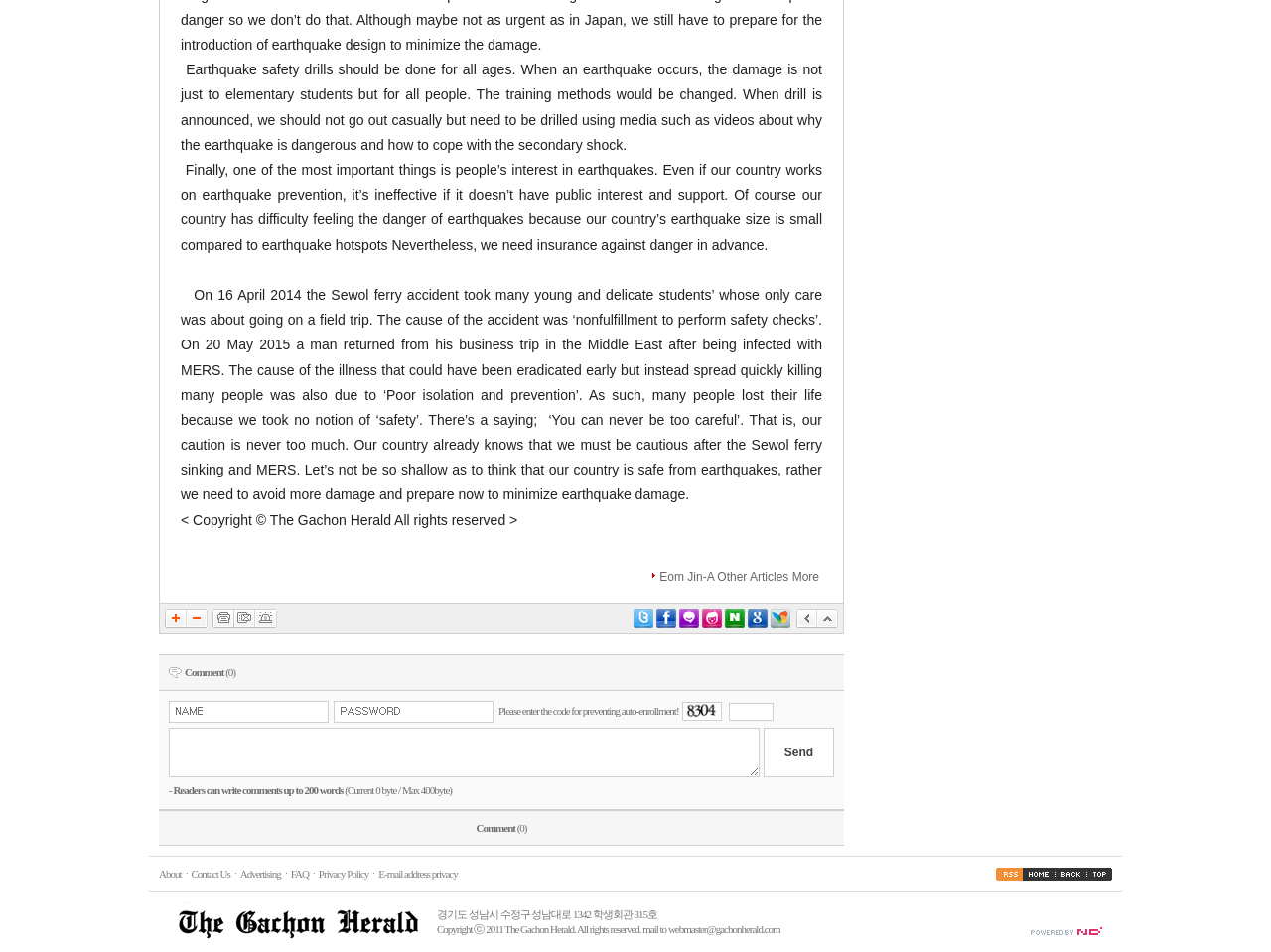How many comments are there on the article?
Answer the question using a single word or phrase, according to the image.

0